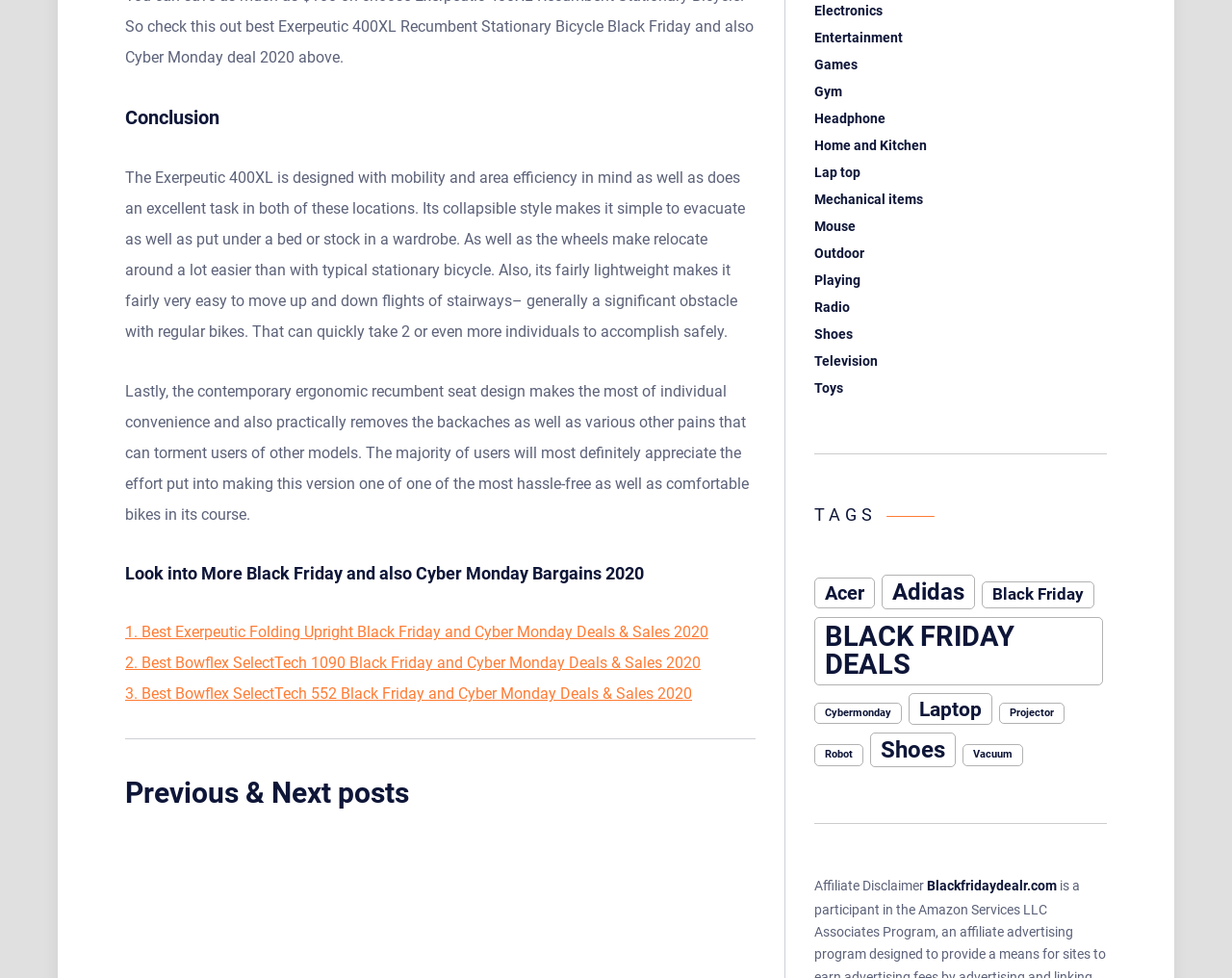Determine the bounding box coordinates of the section I need to click to execute the following instruction: "Read about the Exerpeutic 400XL". Provide the coordinates as four float numbers between 0 and 1, i.e., [left, top, right, bottom].

[0.102, 0.172, 0.605, 0.349]